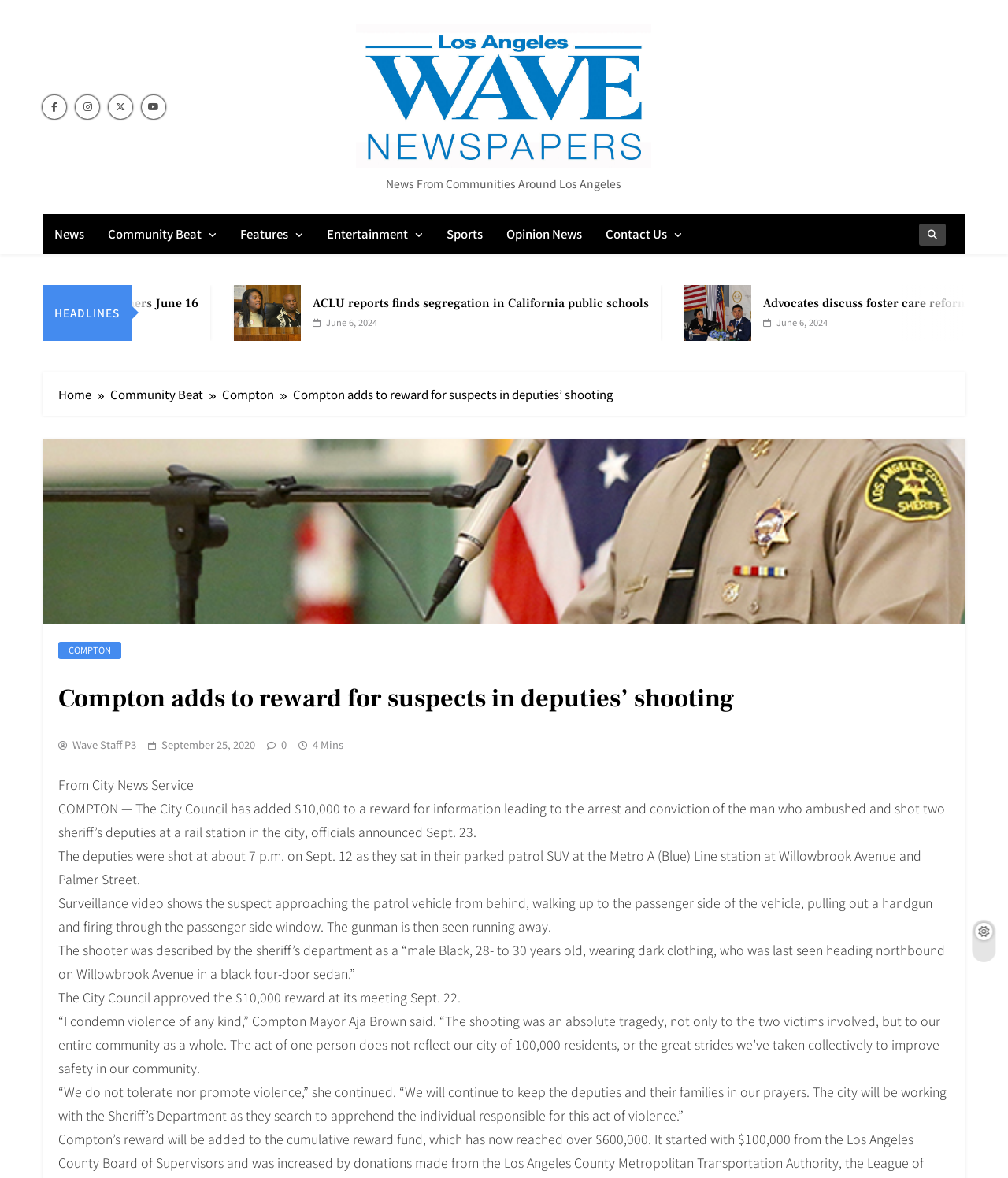What is the description of the shooter given by the sheriff's department?
Based on the screenshot, provide your answer in one word or phrase.

Male, 28- to 30 years old, wearing dark clothing